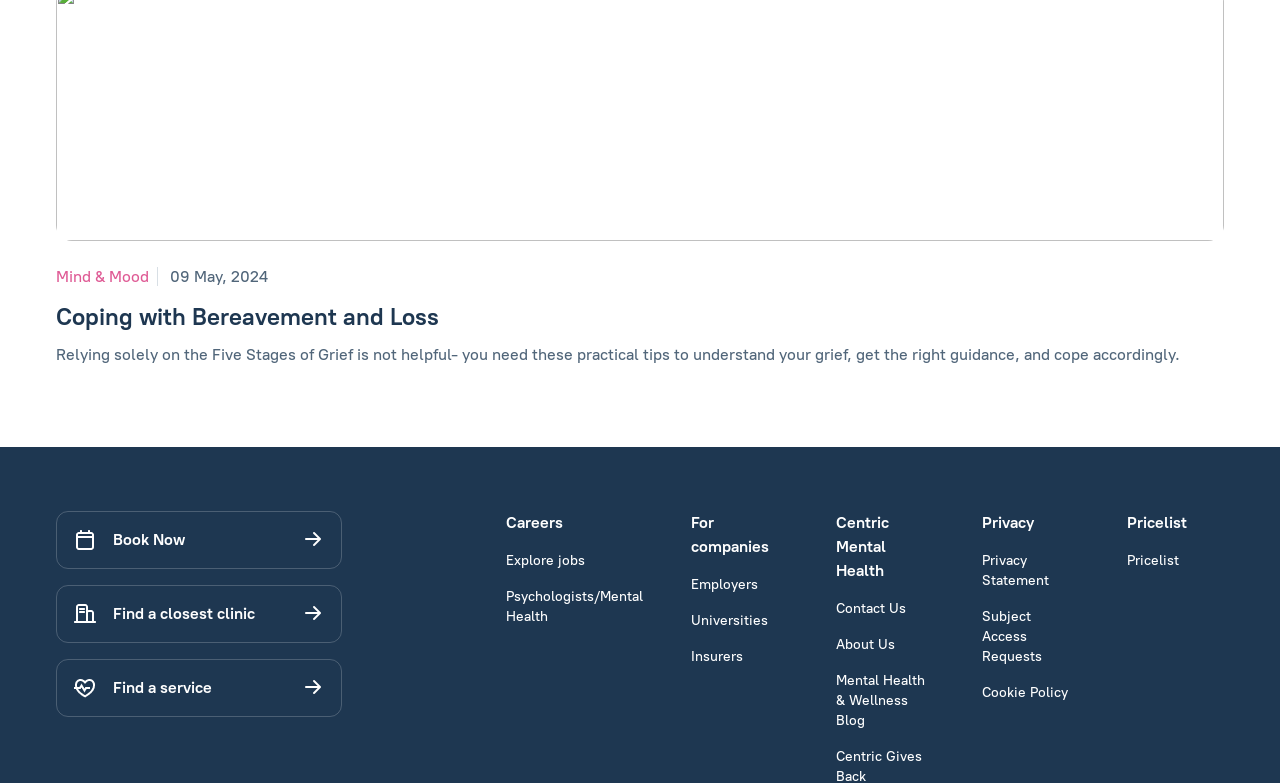Carefully examine the image and provide an in-depth answer to the question: What is the name of the organization behind this webpage?

The name of the organization behind this webpage is 'Centric Mental Health', as indicated by the static text element with this text near the middle of the page.